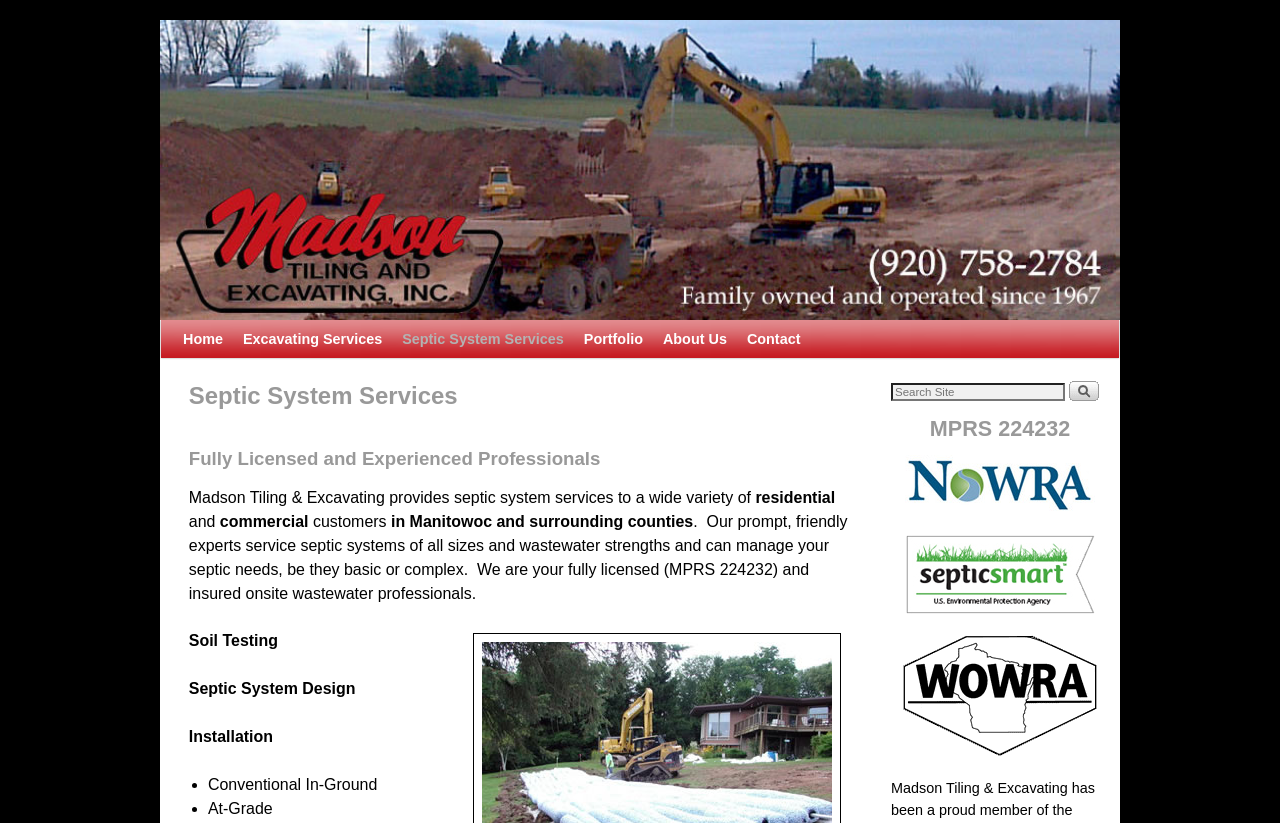Please provide a comprehensive answer to the question below using the information from the image: What is the license number of Madson Tiling & Excavating?

The license number of Madson Tiling & Excavating is mentioned on the webpage as MPRS 224232, which is a fully licensed onsite wastewater professional.